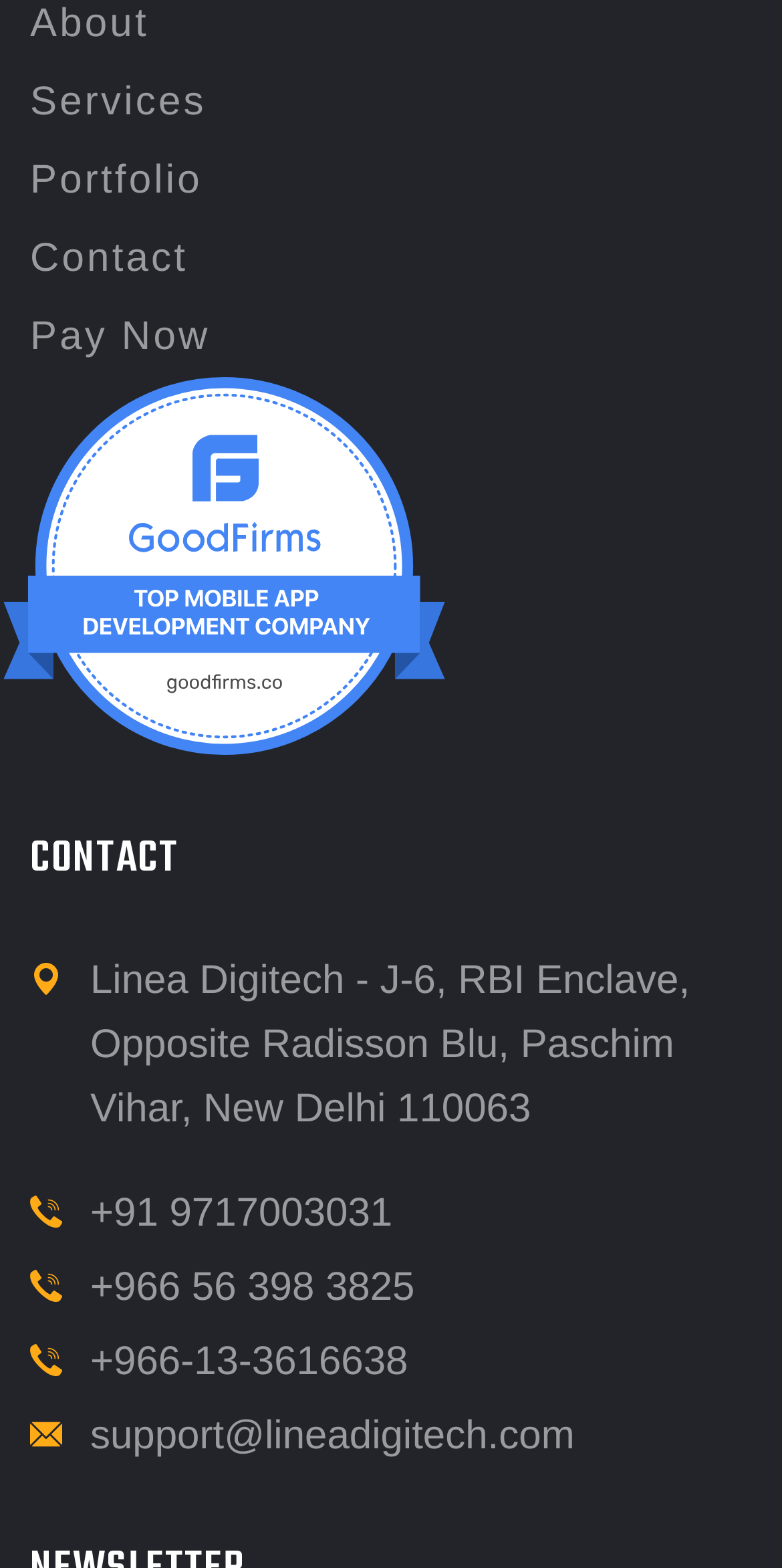Locate the bounding box coordinates of the area to click to fulfill this instruction: "click Contact". The bounding box should be presented as four float numbers between 0 and 1, in the order [left, top, right, bottom].

[0.038, 0.151, 0.24, 0.179]